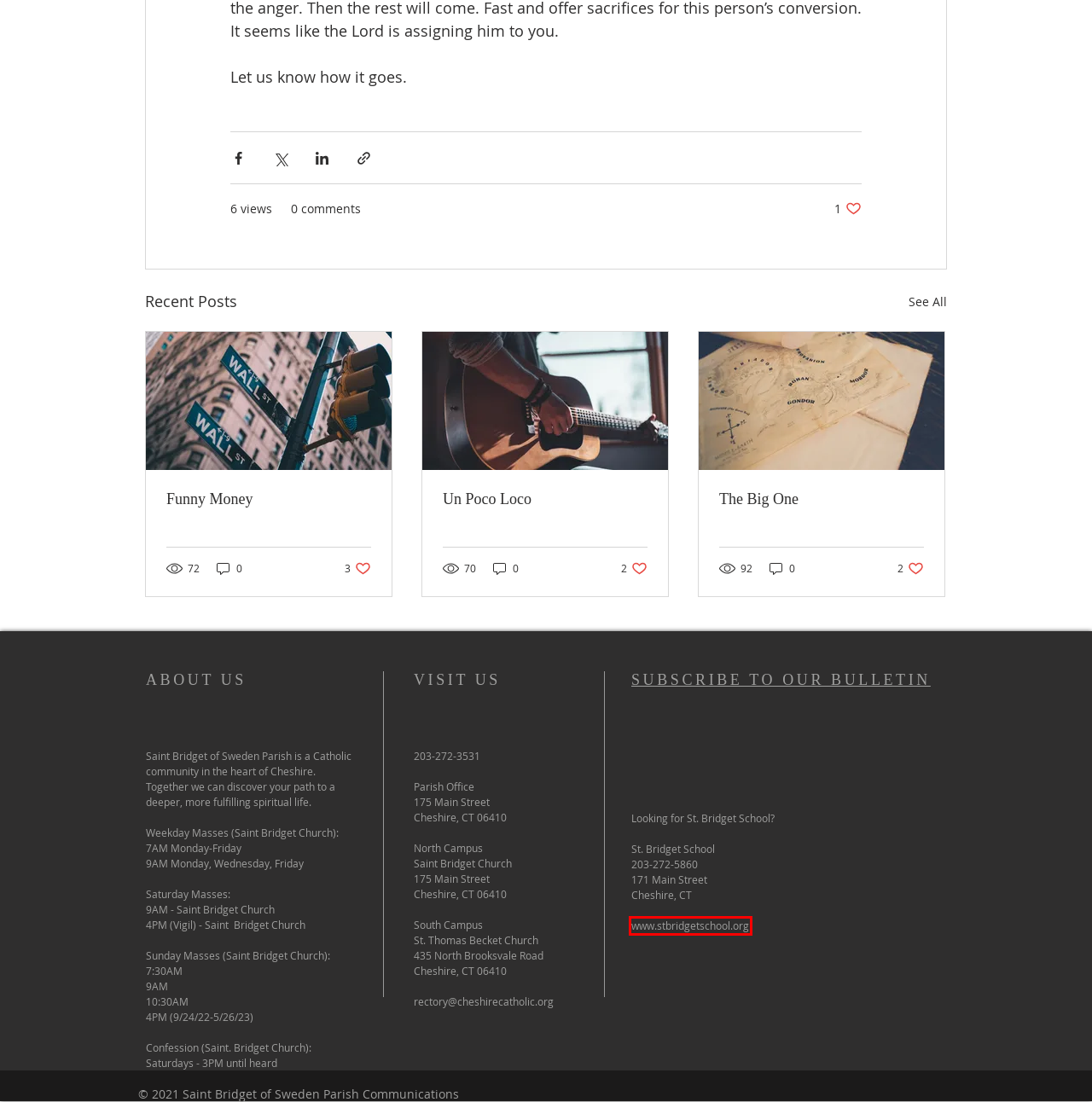Analyze the screenshot of a webpage with a red bounding box and select the webpage description that most accurately describes the new page resulting from clicking the element inside the red box. Here are the candidates:
A. St. Bridget School | Catholic School | 171 Main Street, Cheshire, CT, USA
B. Events | Saint Bridget of Sweden Parish - Chesire, CT
C. The Big One
D. Un Poco Loco
E. From the Pastor's Desk | St Bridget of Sweden Parish - Chesire, CT
F. Youth Ministry
G. Connect | Saint Bridget of Sweden Parish - Chesire, CT
H. Funny Money

A